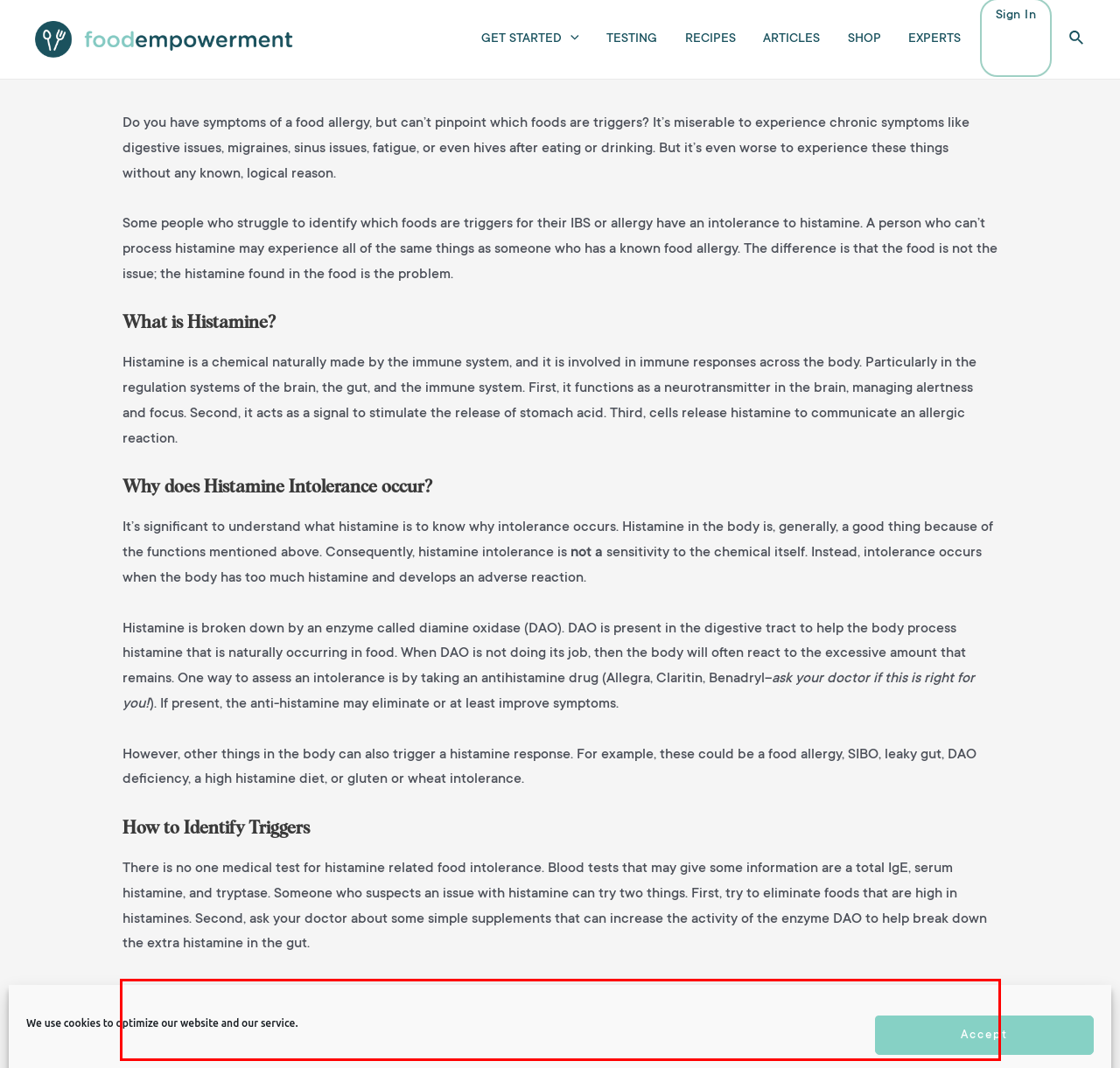Please look at the screenshot provided and find the red bounding box. Extract the text content contained within this bounding box.

Foods that are especially high in histamine are fermented foods, vinegar, eggplant, dried fruit, aged cheese, spinach, smoked meat and nuts, peanuts, alcohol, and green tea. Other foods seem to trigger a histamine release. These foods include most citrus fruits, cocoa and chocolate, tomatoes, wheat germ, and legumes.